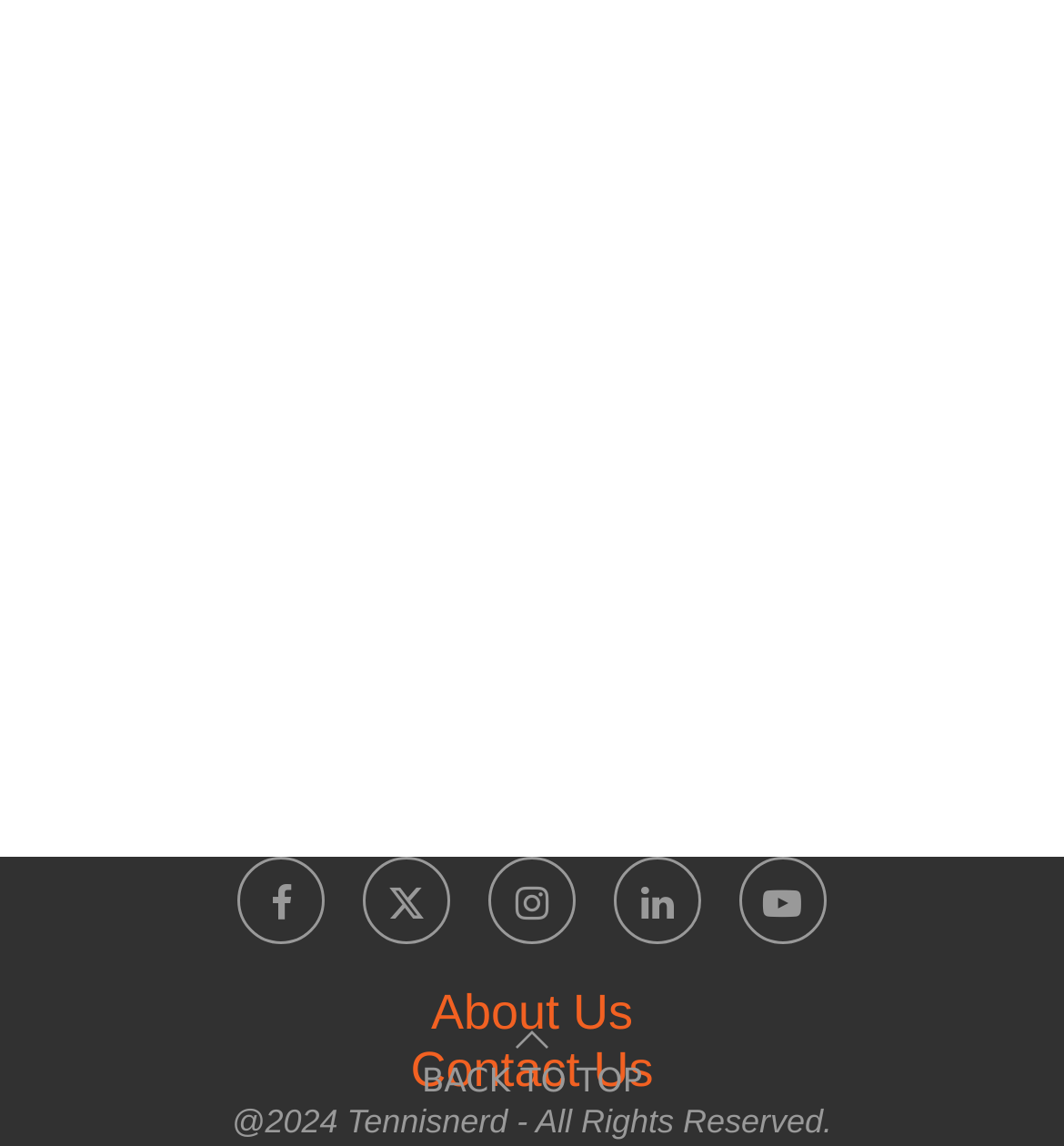Locate the bounding box coordinates of the clickable area to execute the instruction: "Learn more about Tennisnerd". Provide the coordinates as four float numbers between 0 and 1, represented as [left, top, right, bottom].

[0.405, 0.859, 0.595, 0.907]